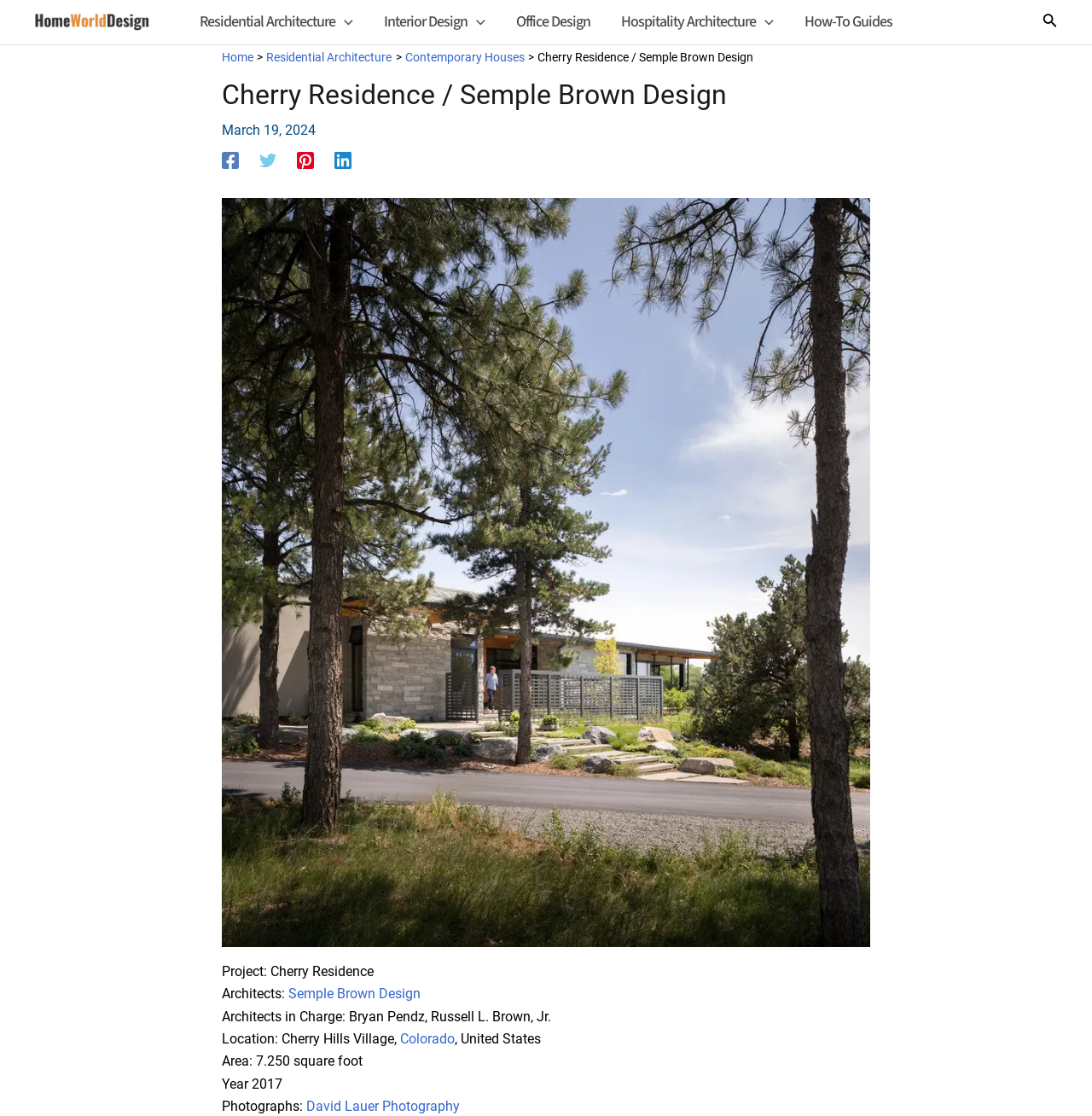Please specify the coordinates of the bounding box for the element that should be clicked to carry out this instruction: "Toggle Residential Architecture Menu". The coordinates must be four float numbers between 0 and 1, formatted as [left, top, right, bottom].

[0.169, 0.003, 0.338, 0.037]